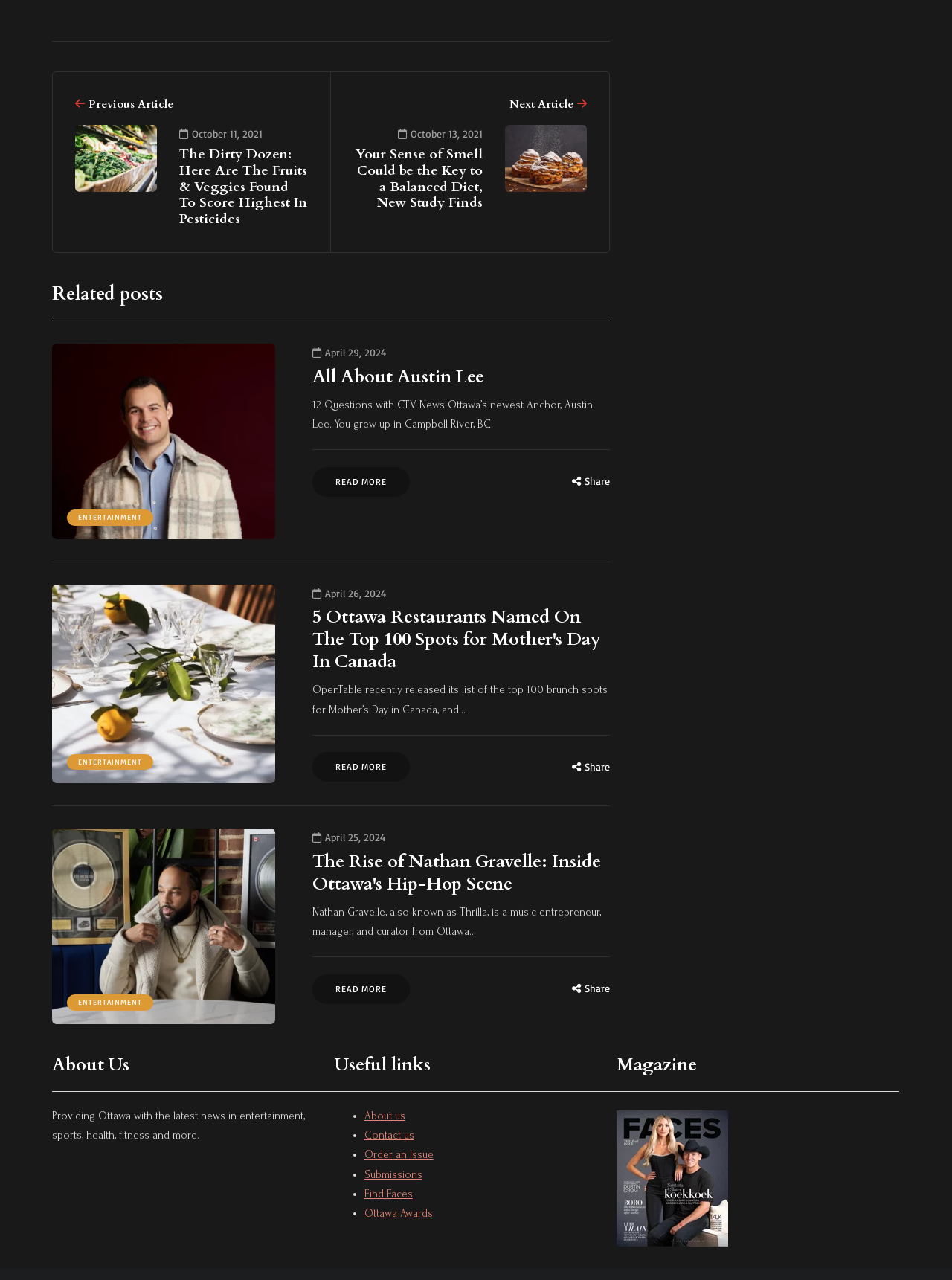Please reply to the following question using a single word or phrase: 
What can be found in the 'Useful links' section?

Links to About us, Contact us, etc.